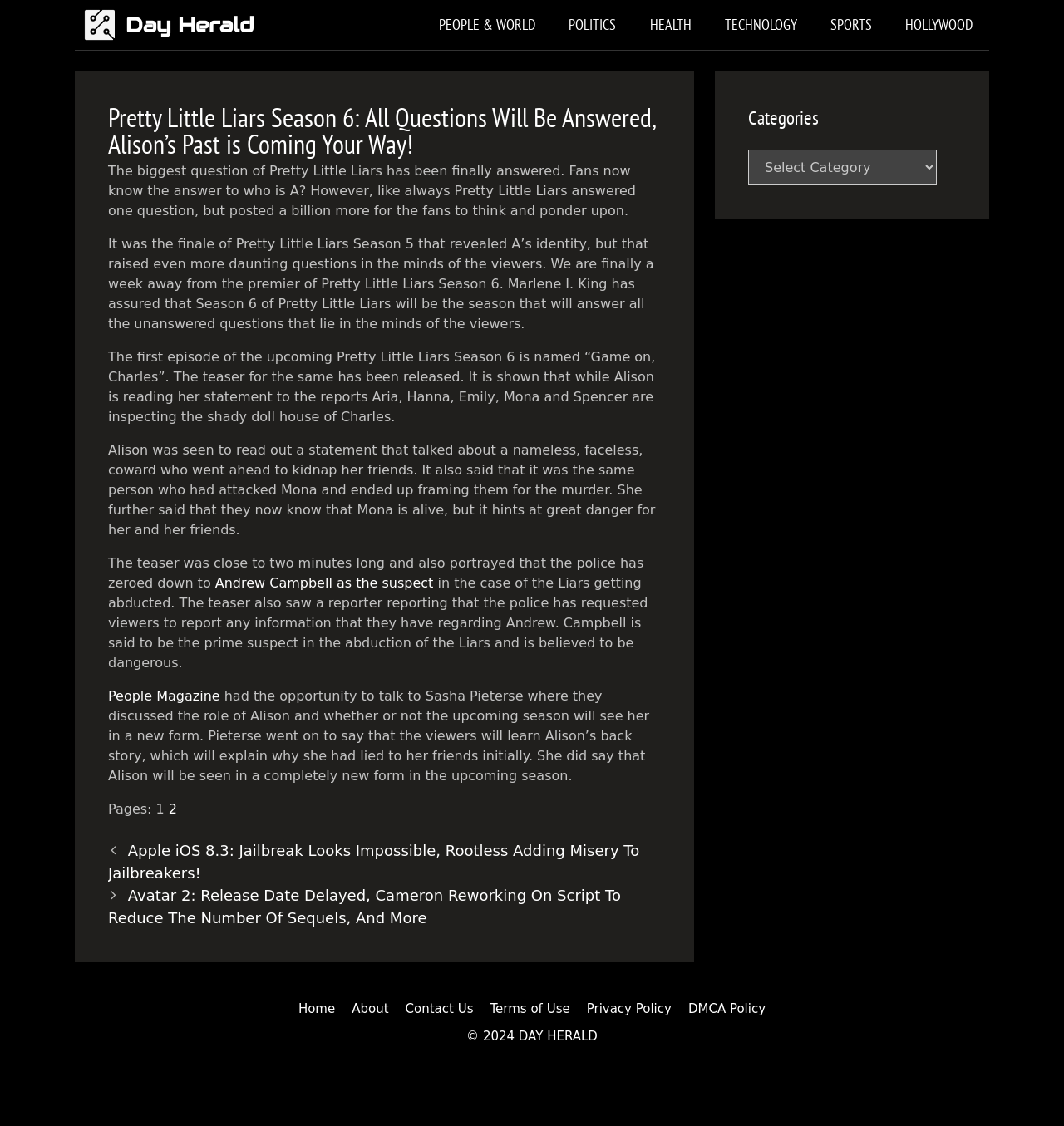Locate the coordinates of the bounding box for the clickable region that fulfills this instruction: "Visit the 'PEOPLE & WORLD' section".

[0.397, 0.0, 0.519, 0.044]